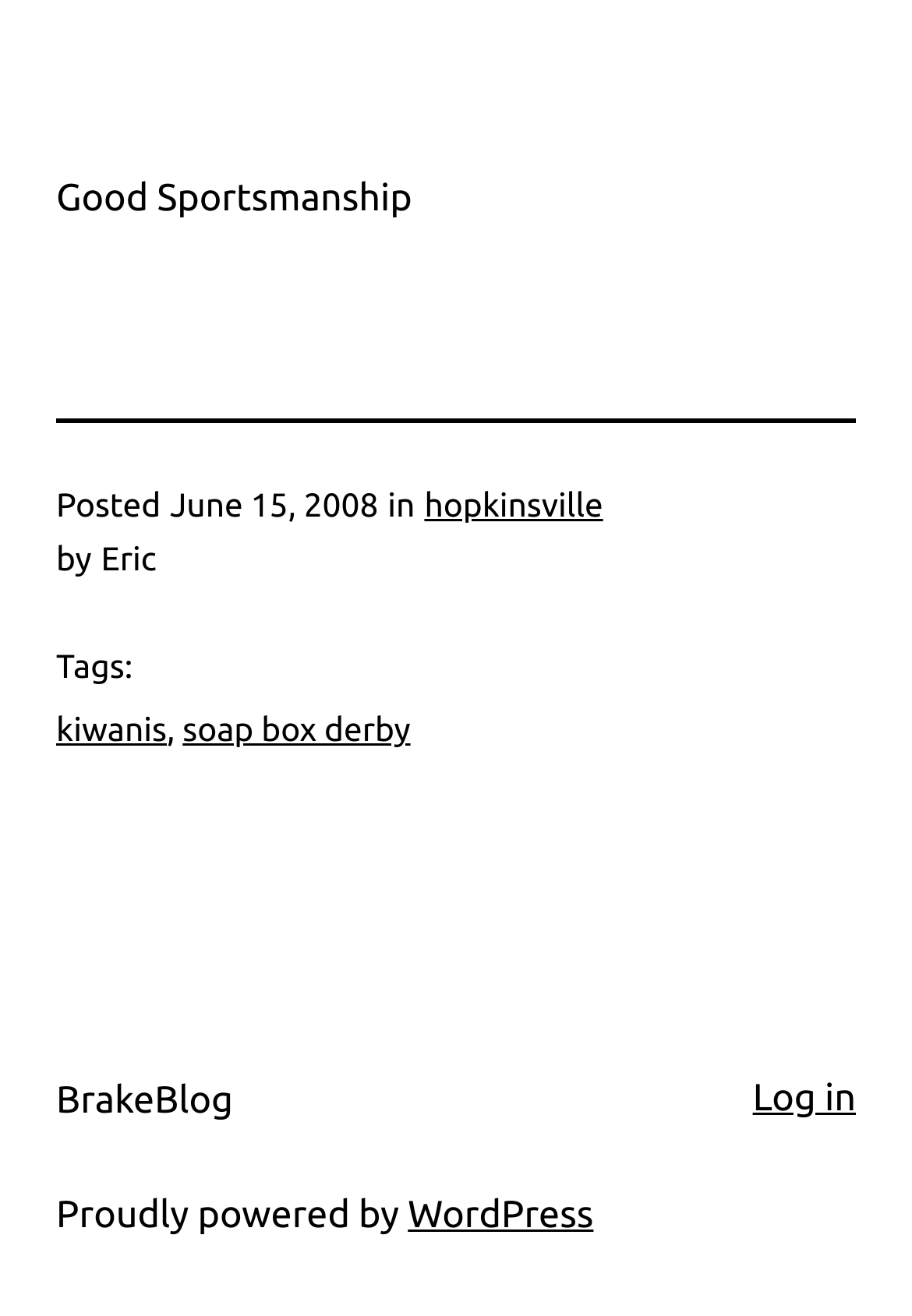When was the article posted?
Give a single word or phrase answer based on the content of the image.

June 15, 2008